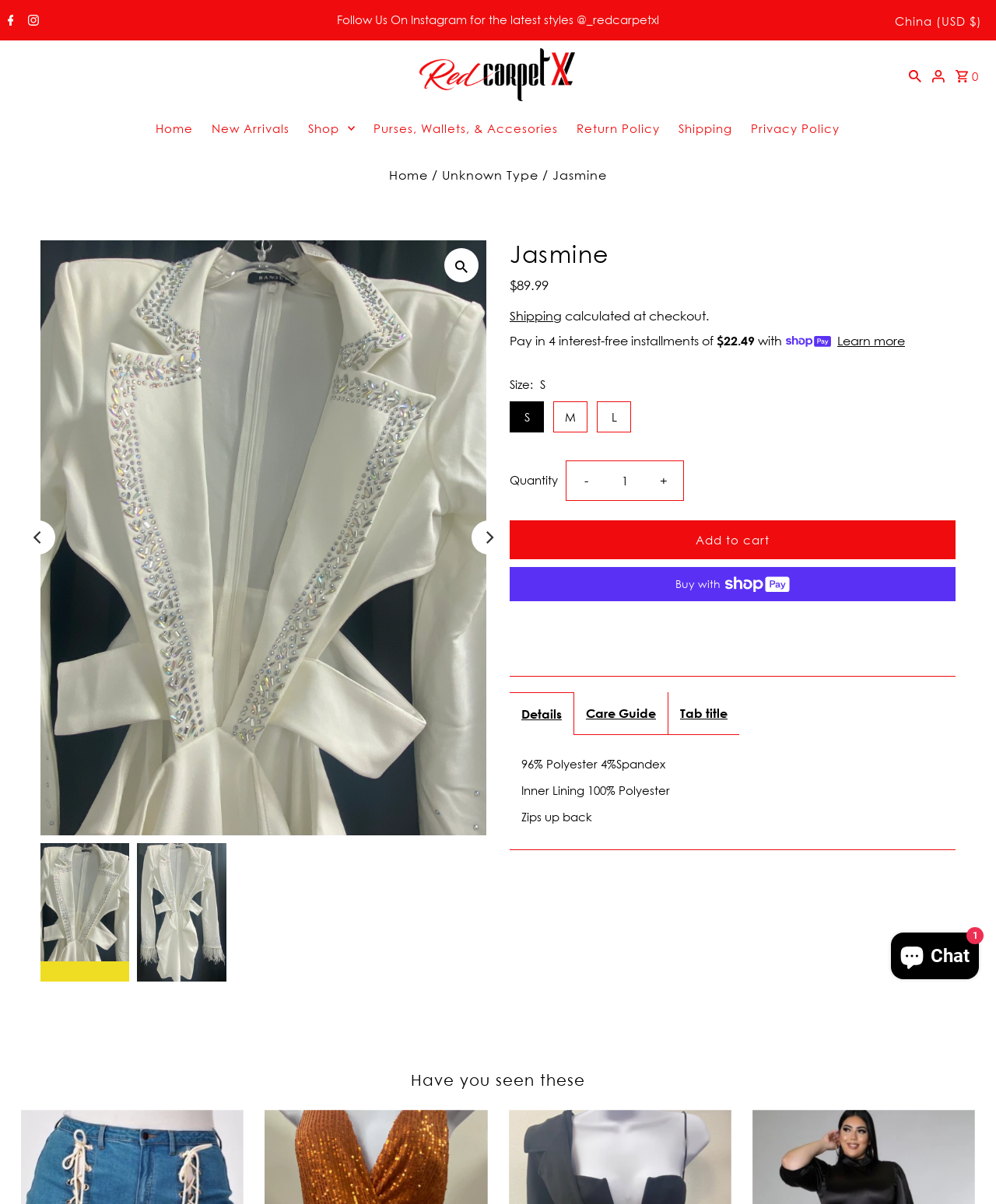Please indicate the bounding box coordinates of the element's region to be clicked to achieve the instruction: "Zoom in the product image". Provide the coordinates as four float numbers between 0 and 1, i.e., [left, top, right, bottom].

[0.446, 0.206, 0.48, 0.235]